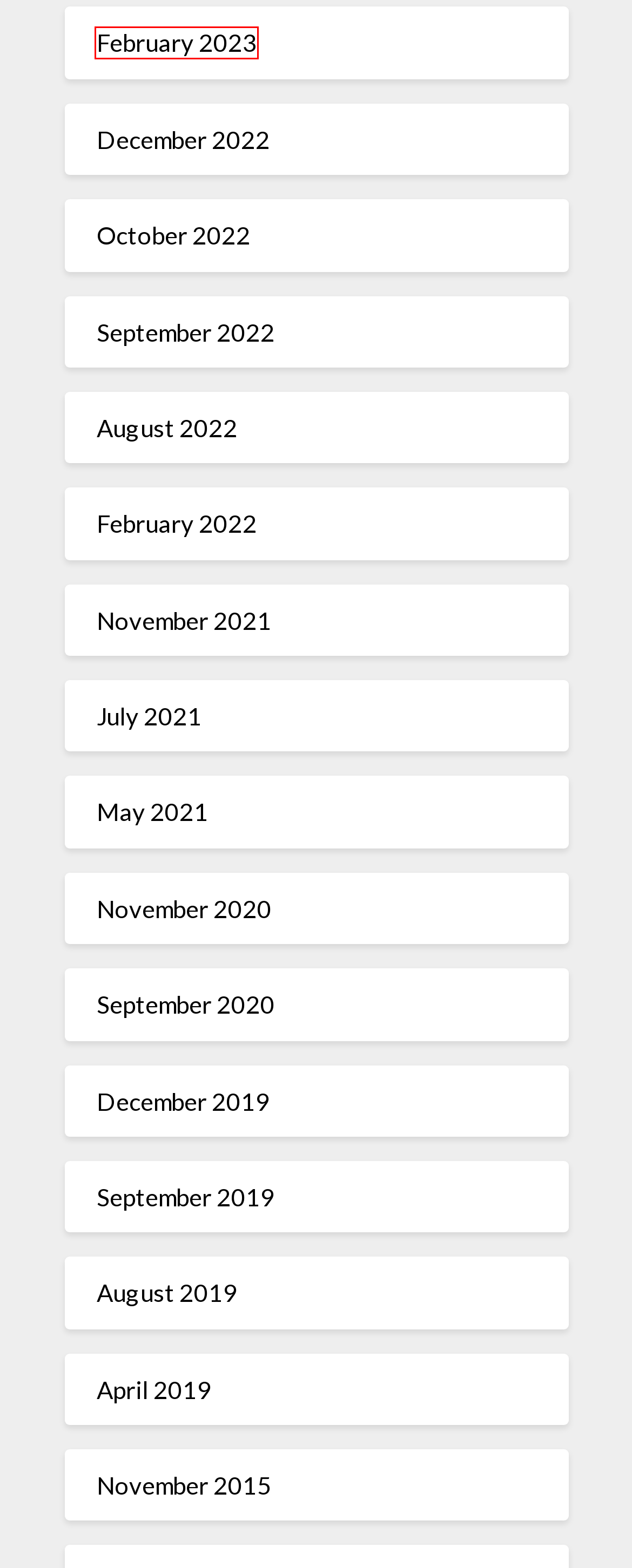A screenshot of a webpage is given with a red bounding box around a UI element. Choose the description that best matches the new webpage shown after clicking the element within the red bounding box. Here are the candidates:
A. November 2020 – Wesley Cheng Home
B. September 2020 – Wesley Cheng Home
C. August 2022 – Wesley Cheng Home
D. July 2021 – Wesley Cheng Home
E. August 2019 – Wesley Cheng Home
F. February 2023 – Wesley Cheng Home
G. February 2022 – Wesley Cheng Home
H. May 2021 – Wesley Cheng Home

F